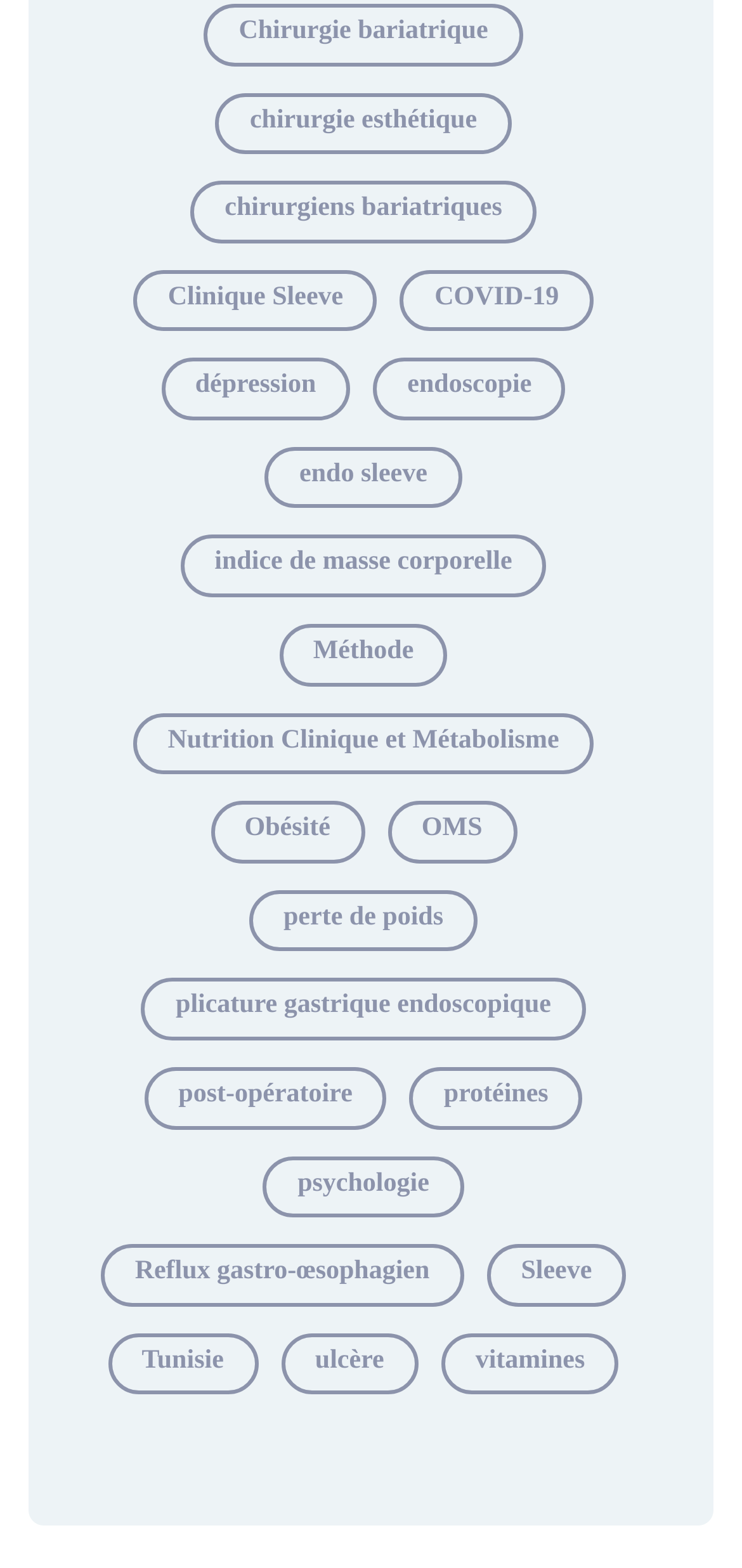Can you specify the bounding box coordinates for the region that should be clicked to fulfill this instruction: "explore Sleeve".

[0.656, 0.794, 0.844, 0.833]